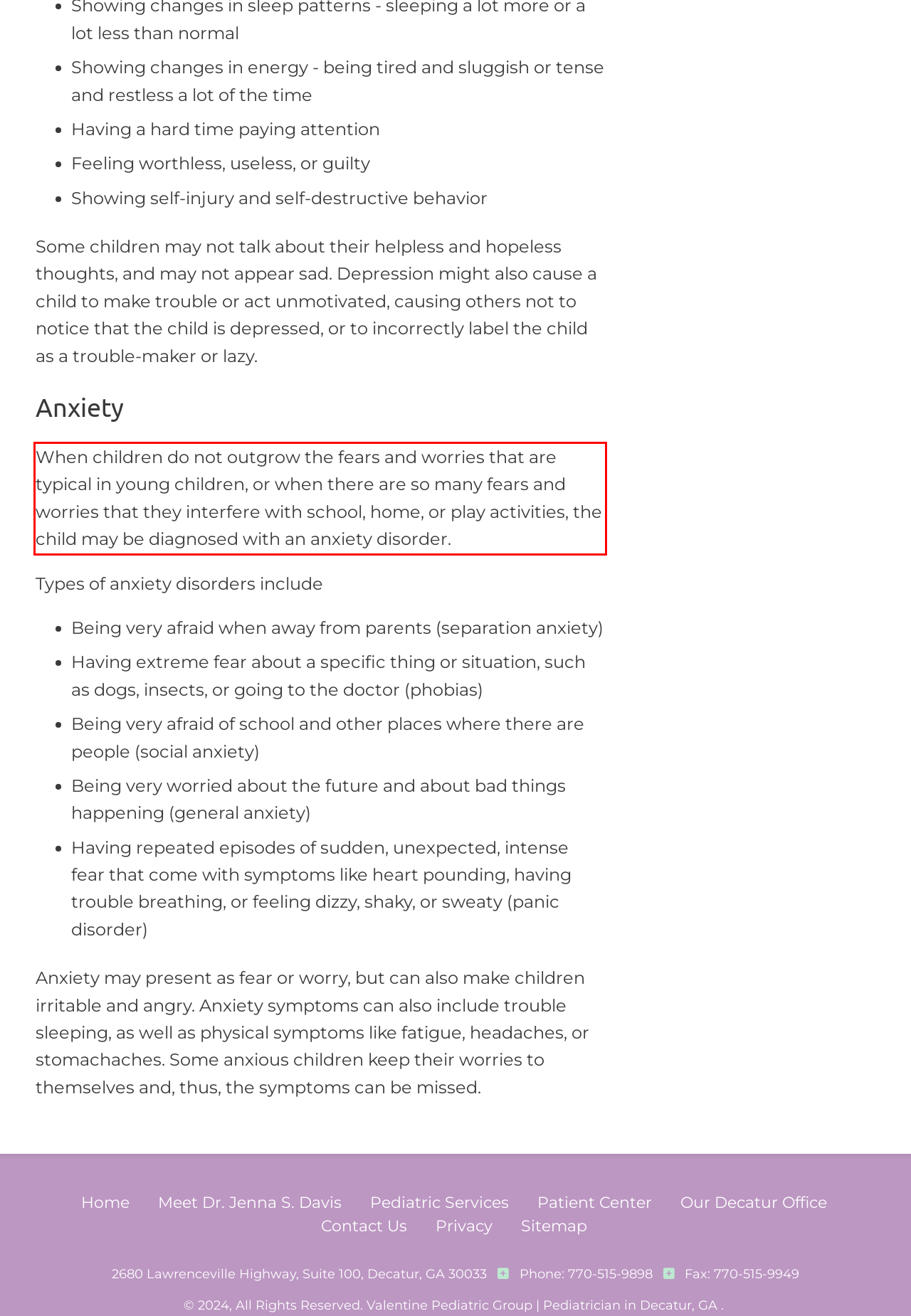Examine the webpage screenshot and use OCR to obtain the text inside the red bounding box.

When children do not outgrow the fears and worries that are typical in young children, or when there are so many fears and worries that they interfere with school, home, or play activities, the child may be diagnosed with an anxiety disorder.